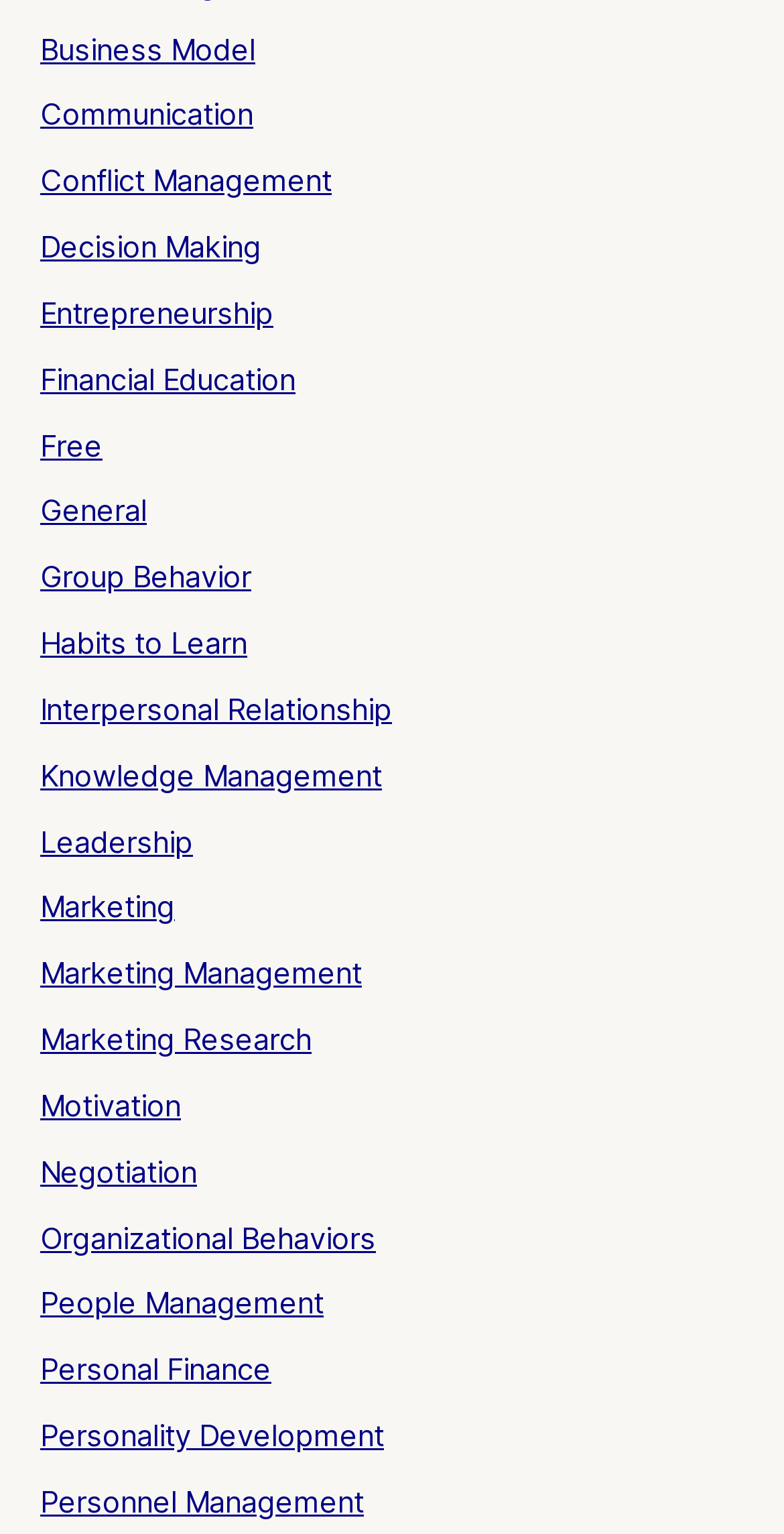How many links are available on this webpage?
Give a one-word or short-phrase answer derived from the screenshot.

30